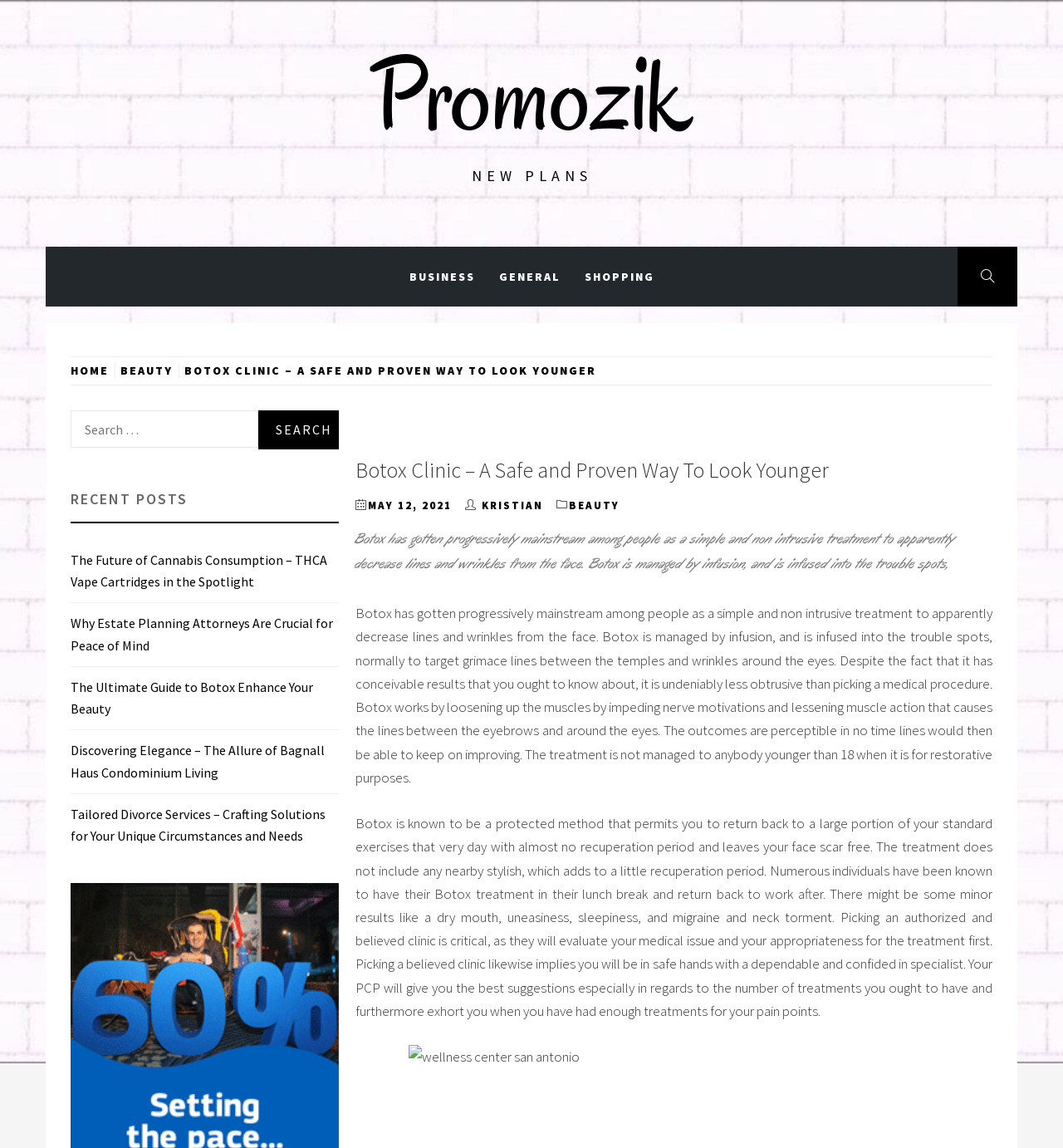Locate the bounding box coordinates of the clickable region to complete the following instruction: "Click on the 'HOME' link."

[0.066, 0.316, 0.108, 0.329]